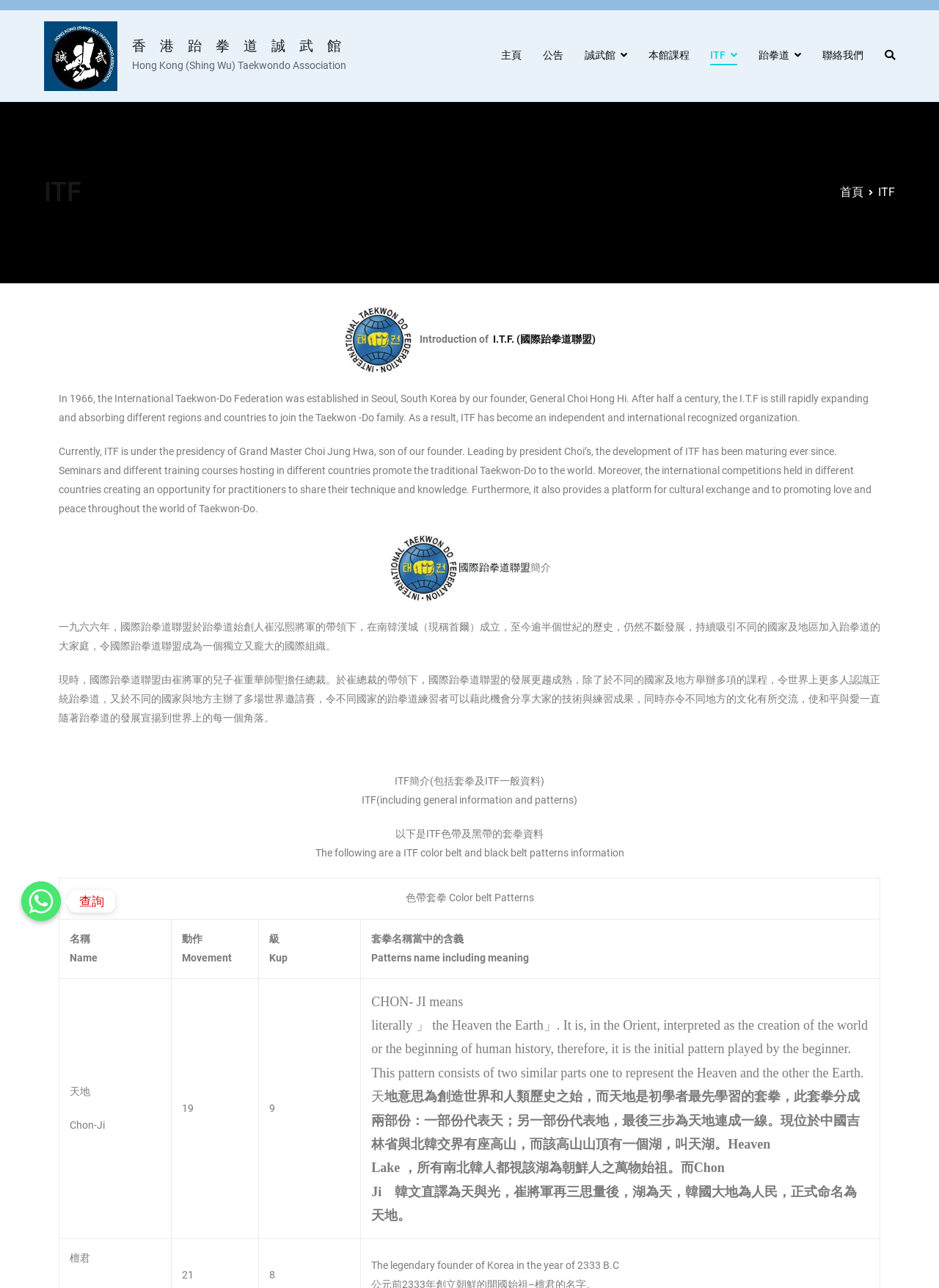Determine the bounding box coordinates of the clickable region to follow the instruction: "Learn about the Hong Kong (Shing Wu) Taekwondo Association".

[0.141, 0.046, 0.369, 0.056]